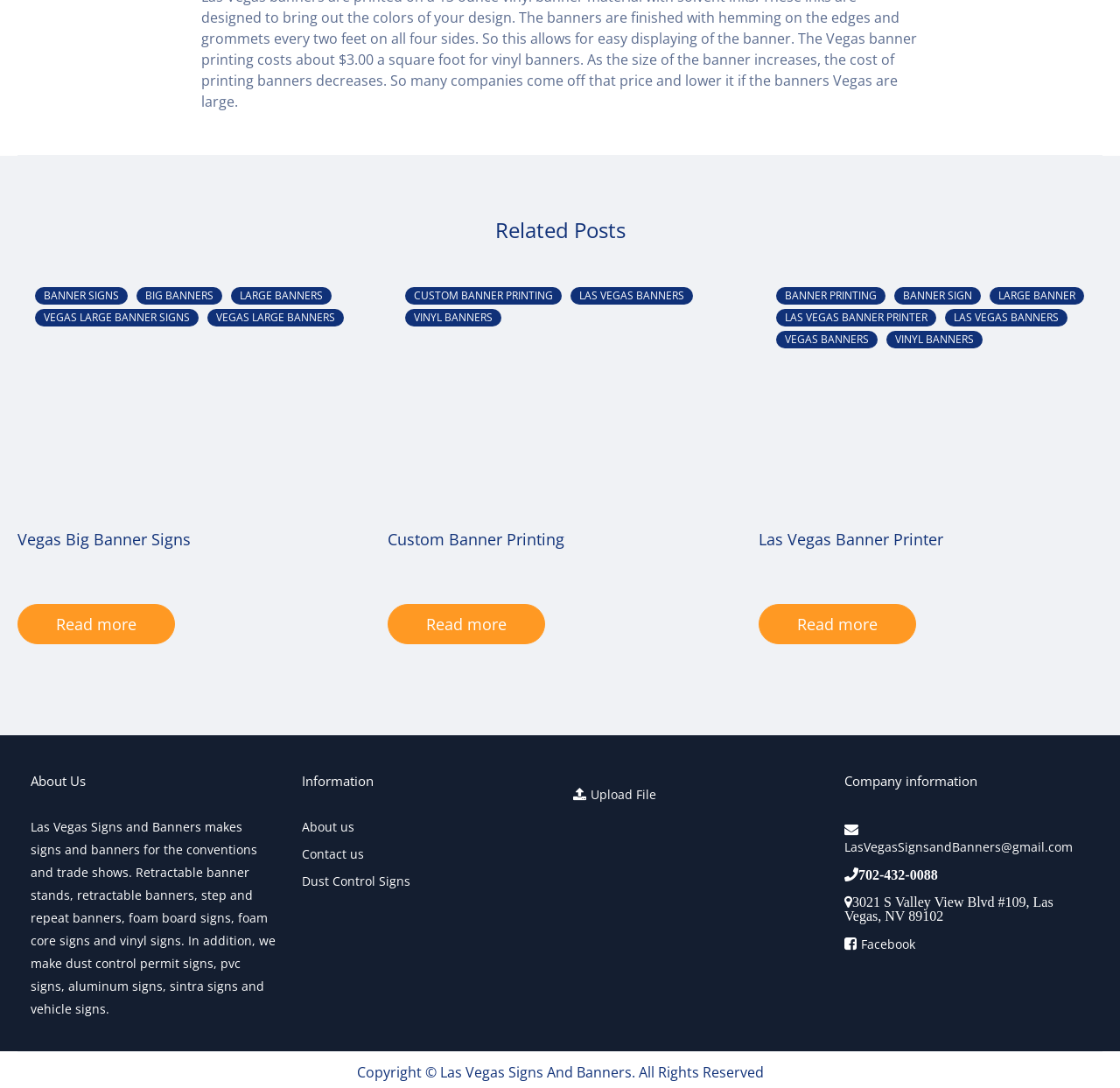Find the bounding box coordinates of the clickable area that will achieve the following instruction: "Get information about 'Las Vegas Banner Printer'".

[0.677, 0.555, 0.818, 0.592]